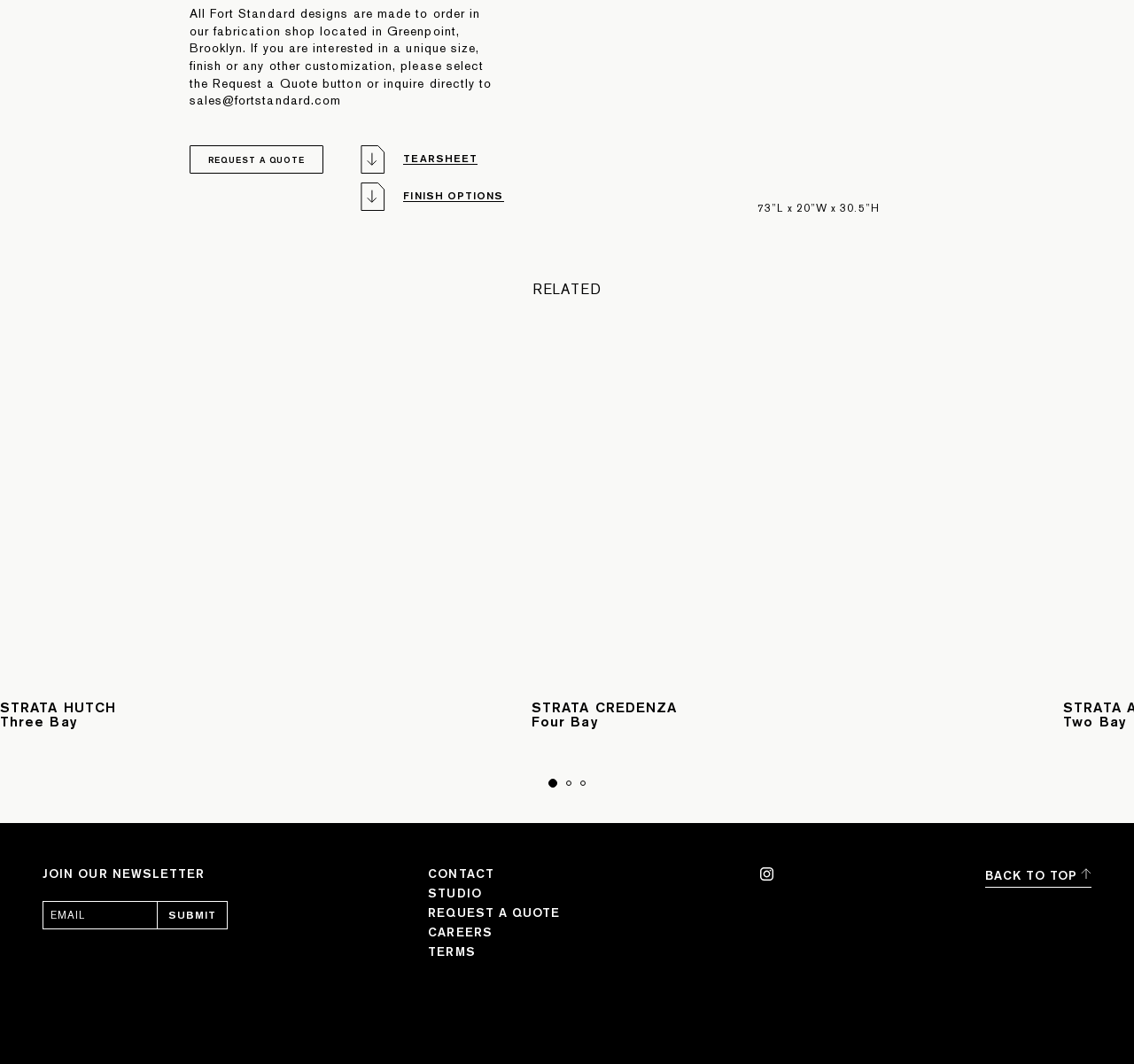Answer the question with a single word or phrase: 
What is the name of the product related to the image?

STRATA HUTCH Three Bay